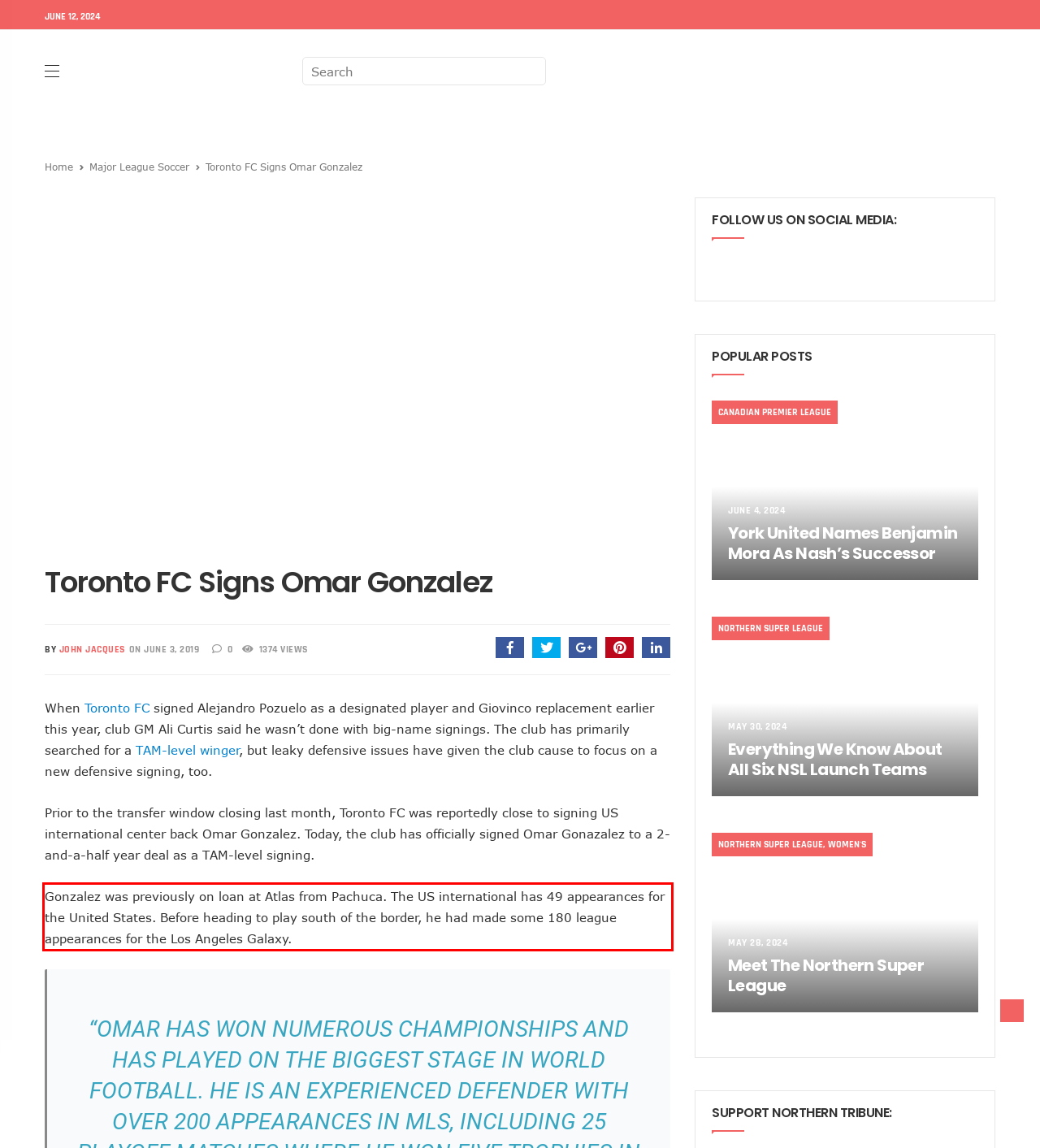You have a screenshot of a webpage where a UI element is enclosed in a red rectangle. Perform OCR to capture the text inside this red rectangle.

Gonzalez was previously on loan at Atlas from Pachuca. The US international has 49 appearances for the United States. Before heading to play south of the border, he had made some 180 league appearances for the Los Angeles Galaxy.